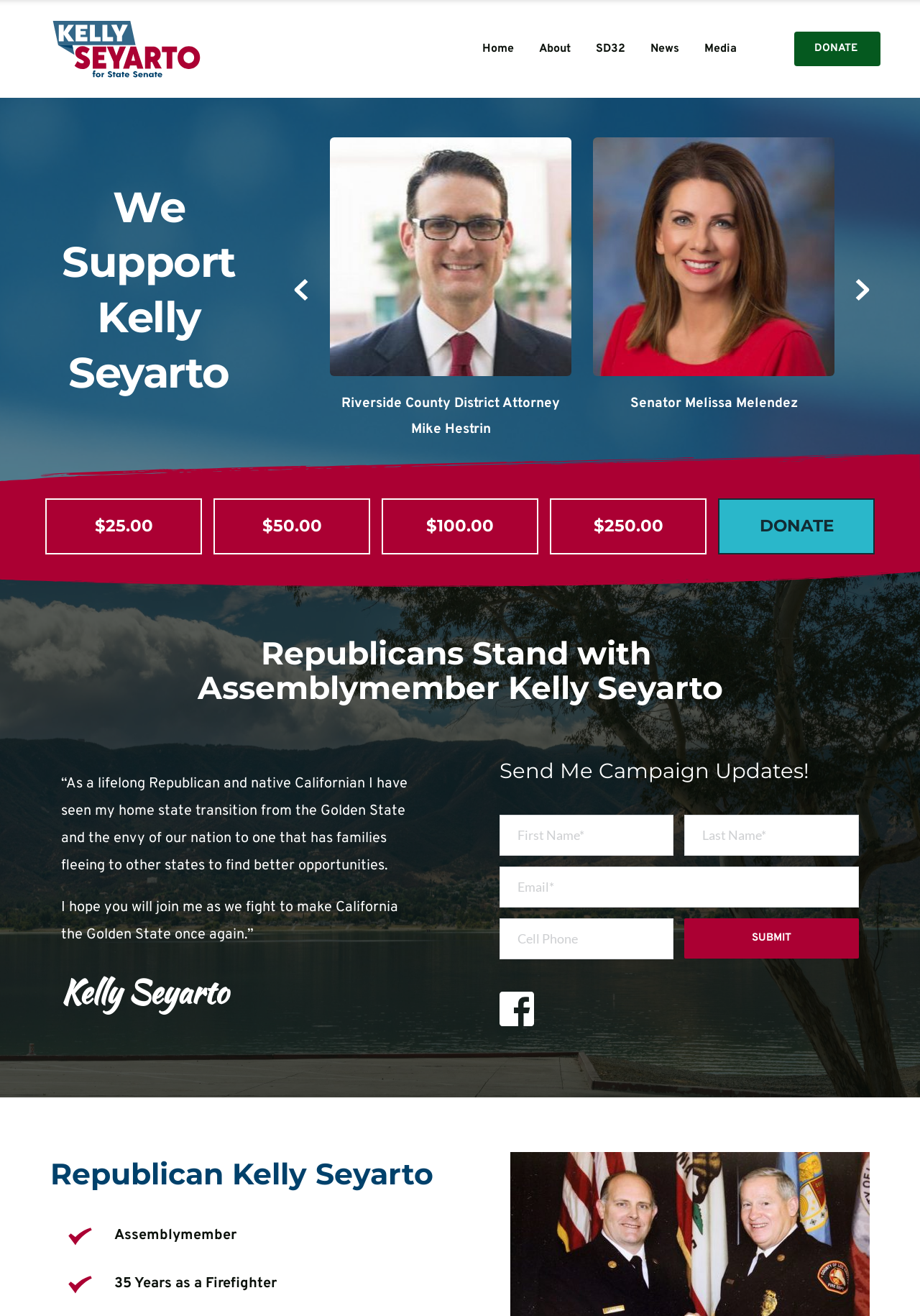Using the provided description name="doemoouvnqwzxkquynkvdrhzqygndxkvmzts" placeholder="Last Name*", find the bounding box coordinates for the UI element. Provide the coordinates in (top-left x, top-left y, bottom-right x, bottom-right y) format, ensuring all values are between 0 and 1.

[0.744, 0.619, 0.934, 0.65]